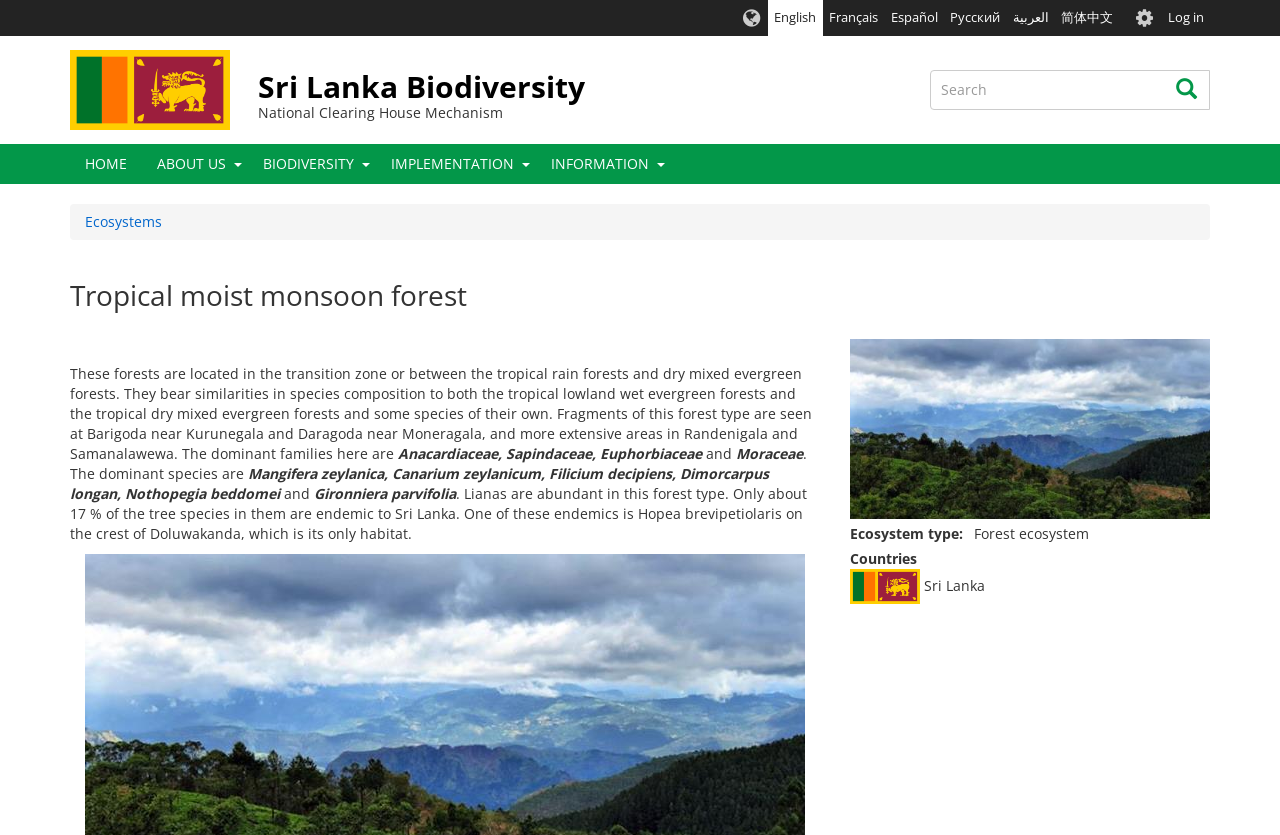Explain the webpage in detail, including its primary components.

The webpage is about Tropical moist monsoon forest in Sri Lanka, with a focus on biodiversity. At the top, there are several links for language selection, including English, Français, Español, Русский, العربية, and 简体中文. Next to these links, there is a navigation menu for user accounts. 

Below the language selection links, there is a navigation bar with links to "Home", "Sri Lanka Biodiversity", and a search bar. The search bar has a button labeled "Search" and a text input field.

The main content of the page is divided into two sections. On the left, there is a navigation menu with links to "HOME", "ABOUT US", "BIODIVERSITY", "IMPLEMENTATION", "INFORMATION", and "Ecosystems". Each of these links has a corresponding button with a dropdown menu.

On the right, there is a section dedicated to the Tropical moist monsoon forest. The title of this section is "Tropical moist monsoon forest" and it has a brief description of the forest type, including its location, species composition, and dominant families. The text is divided into several paragraphs, with some species names mentioned, such as Mangifera zeylanica and Canarium zeylanicum.

Below the text, there is an image of Randenigala, which is likely a location where this forest type can be found. Next to the image, there are some additional details about the ecosystem type, including the fact that it is a forest ecosystem and that it is found in Sri Lanka. There is also a small flag icon representing Sri Lanka.